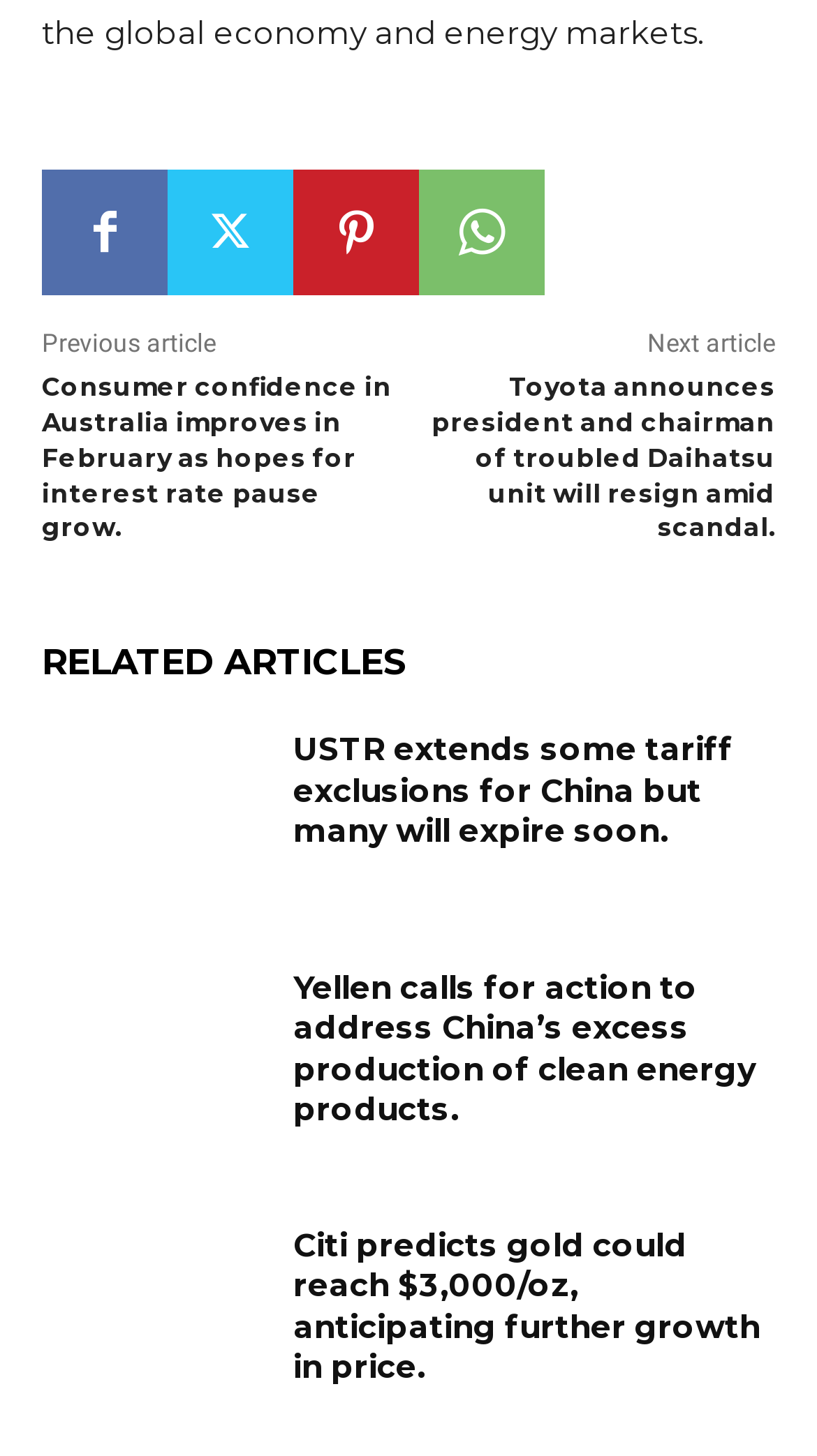Kindly respond to the following question with a single word or a brief phrase: 
What is the common theme among the related articles?

News